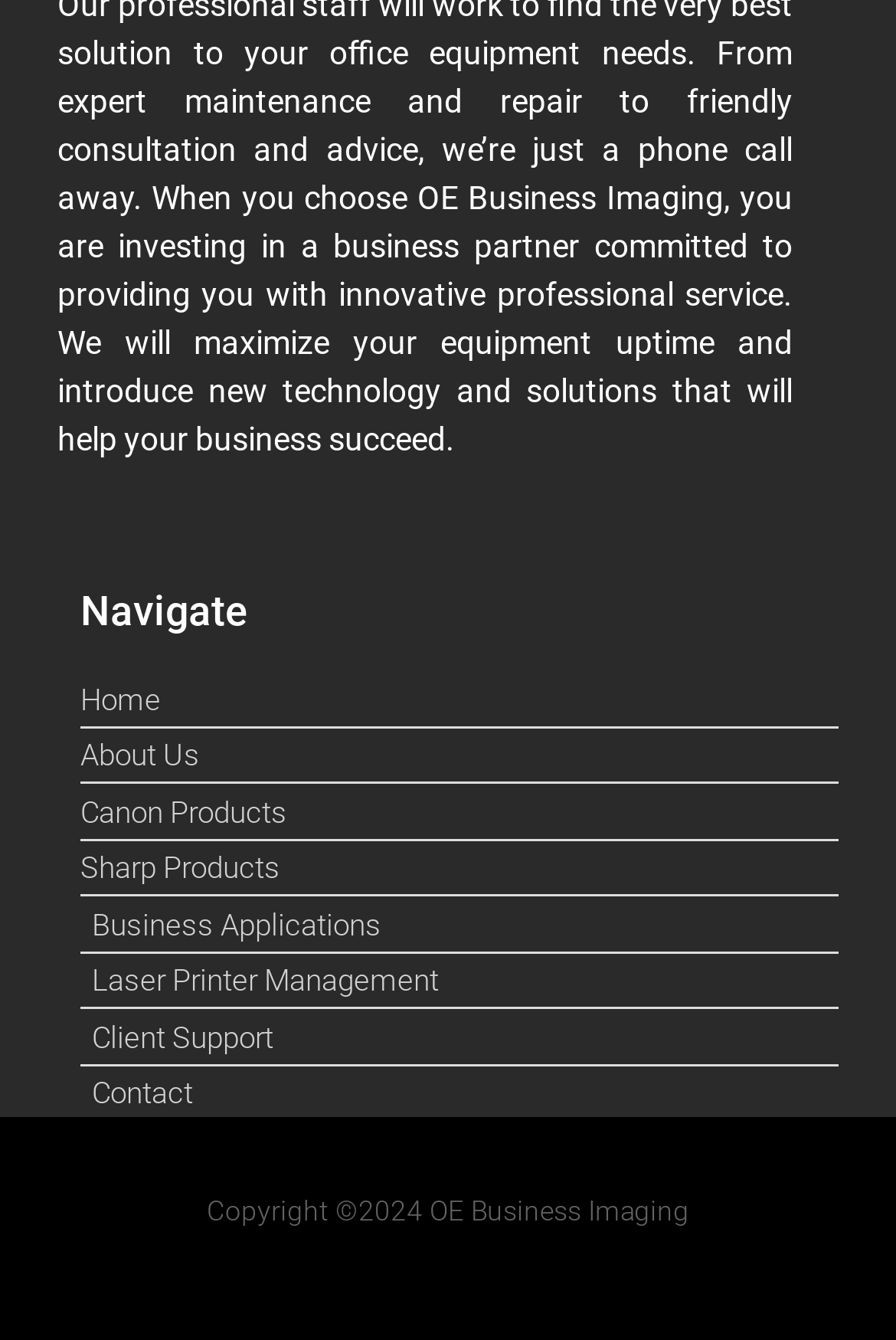Provide the bounding box coordinates for the UI element that is described by this text: "Laser Printer Management". The coordinates should be in the form of four float numbers between 0 and 1: [left, top, right, bottom].

[0.09, 0.716, 0.936, 0.749]